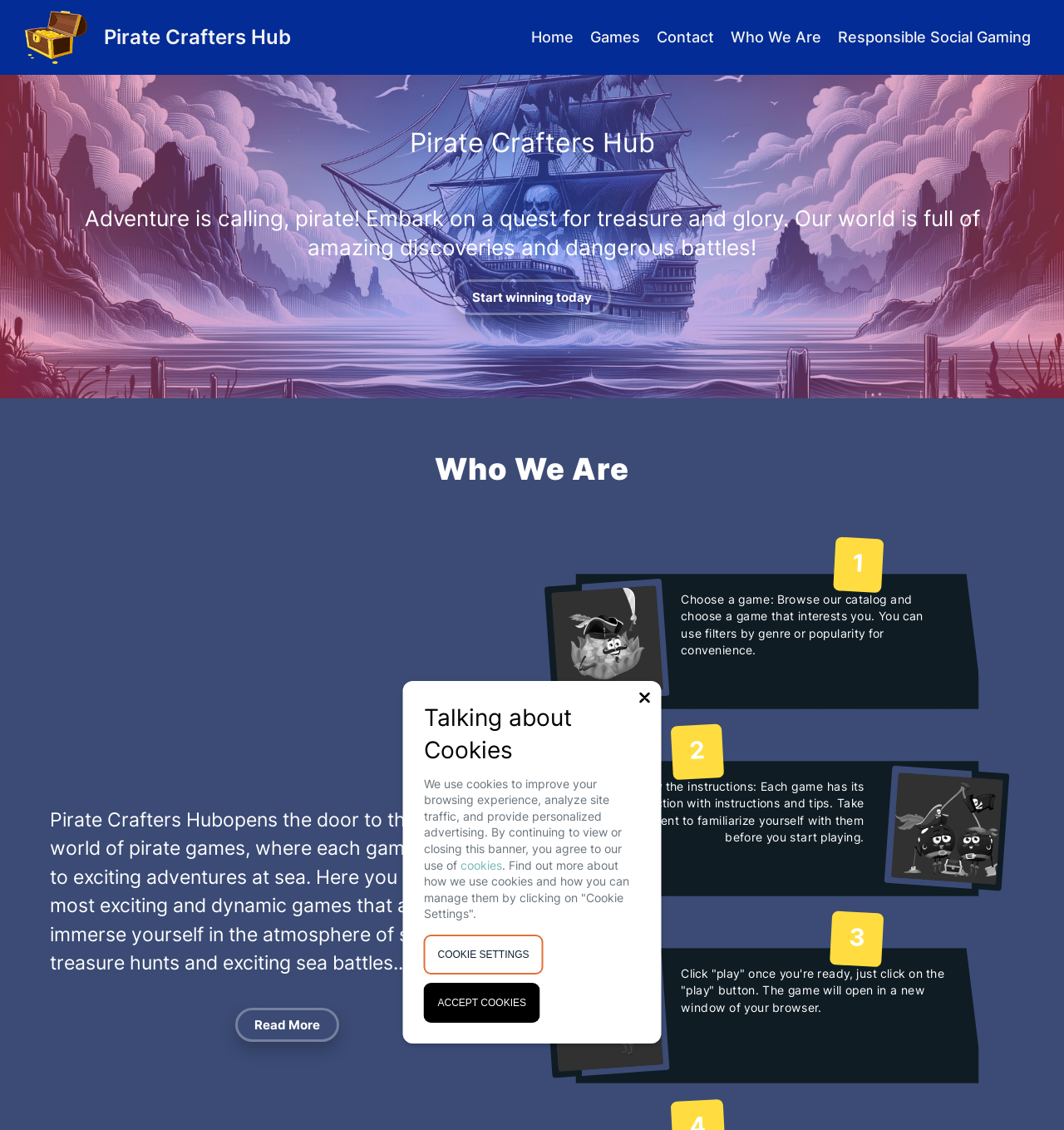Provide your answer in a single word or phrase: 
What is the main theme of this website?

Pirate games